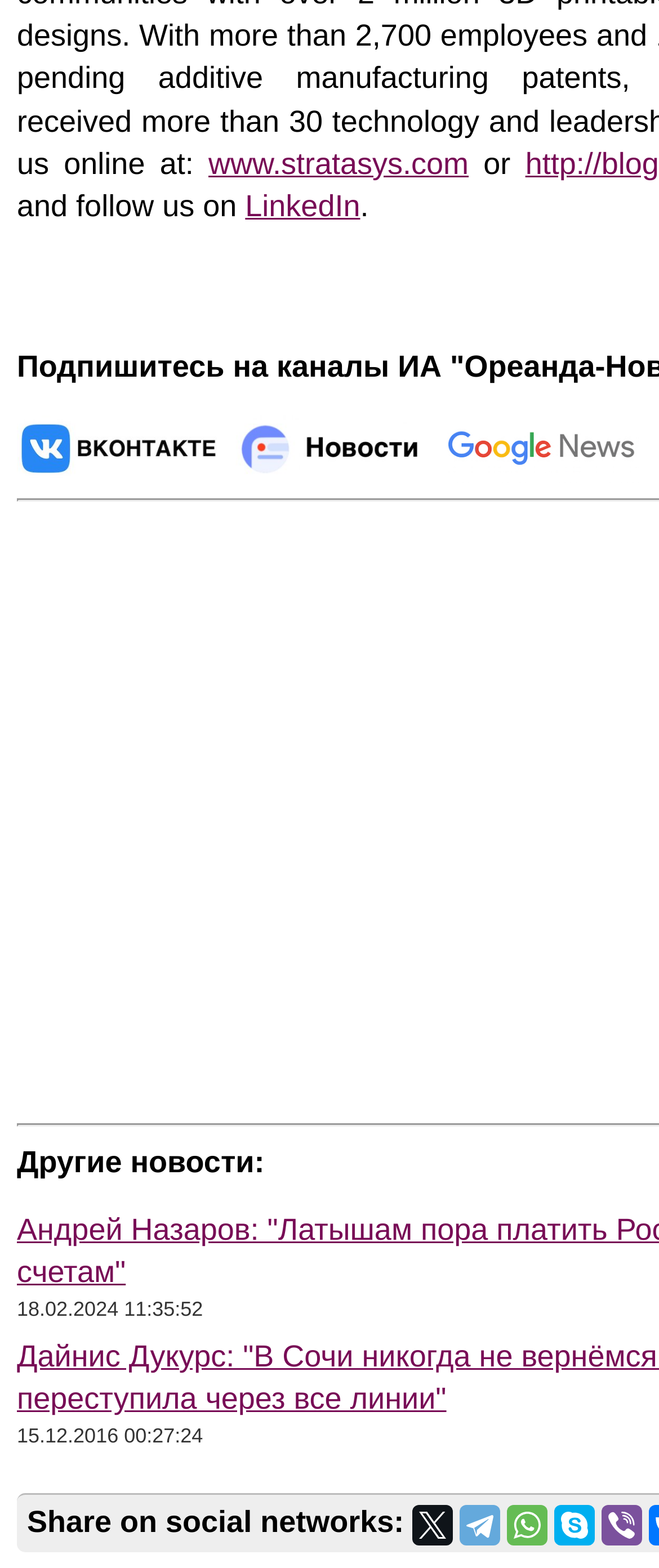Please find the bounding box coordinates of the element's region to be clicked to carry out this instruction: "Share on LinkedIn".

[0.372, 0.121, 0.547, 0.142]